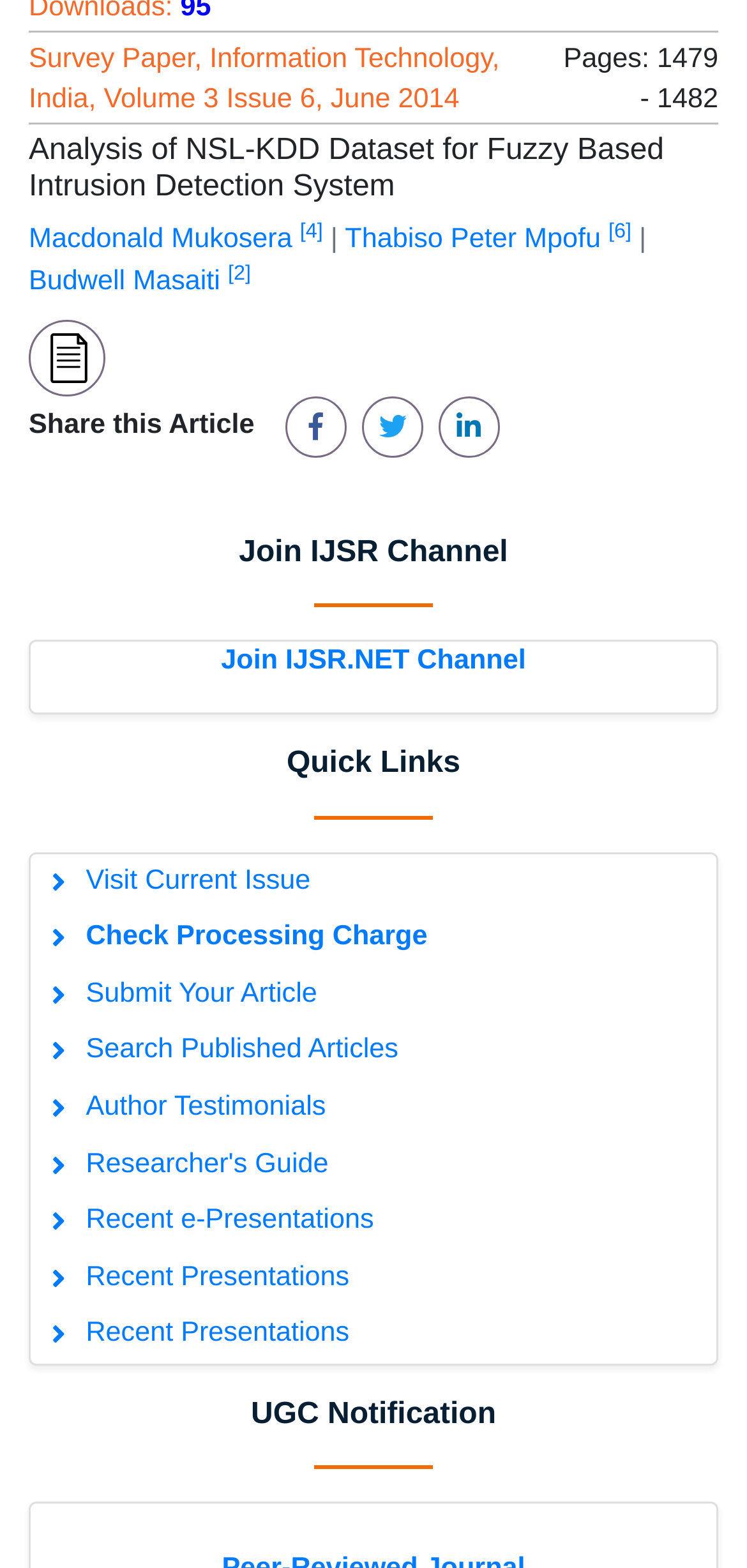Locate the bounding box of the user interface element based on this description: "Macdonald Mukosera [4]".

[0.038, 0.143, 0.432, 0.163]